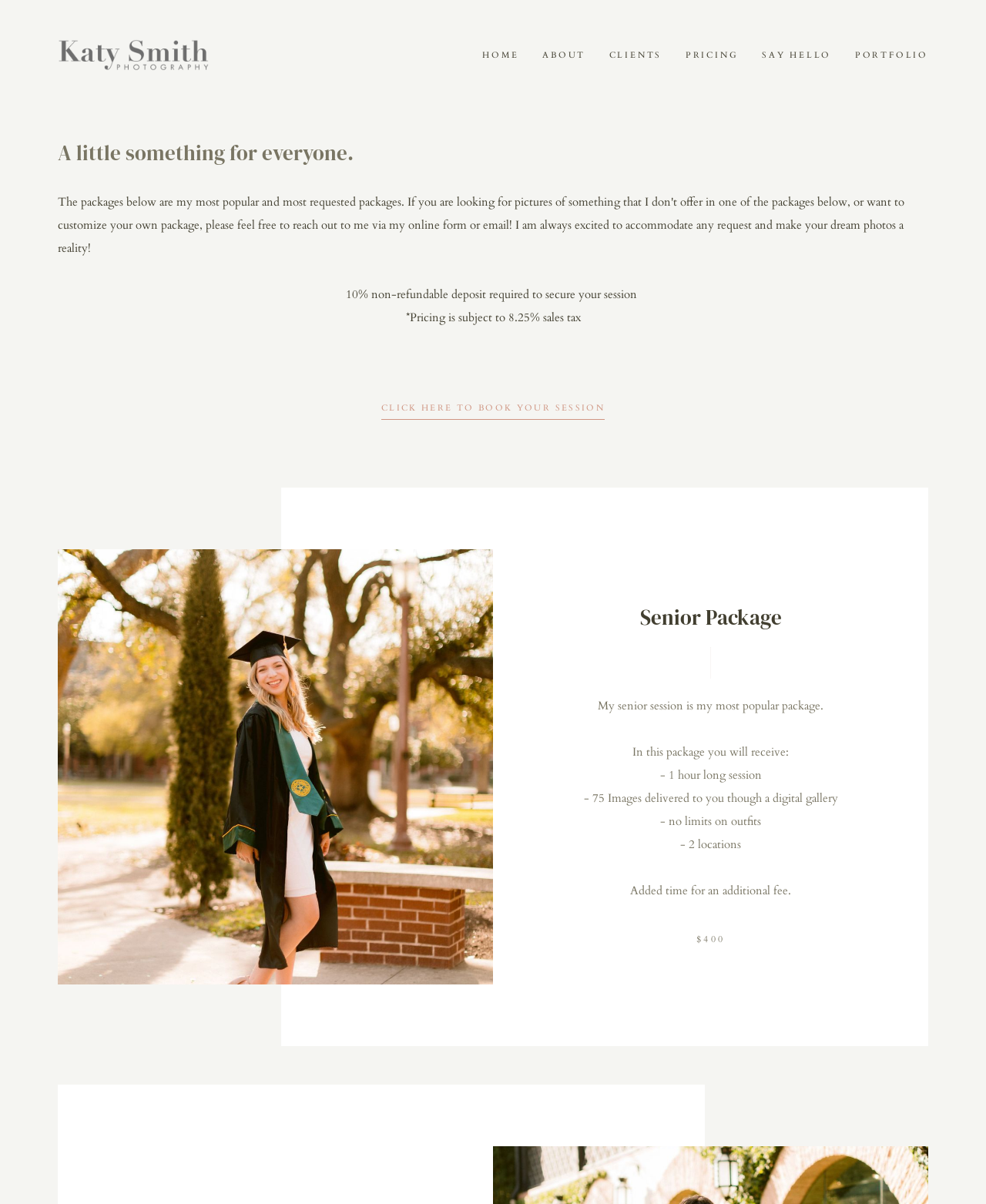Can you specify the bounding box coordinates for the region that should be clicked to fulfill this instruction: "View portfolio".

[0.859, 0.041, 0.949, 0.052]